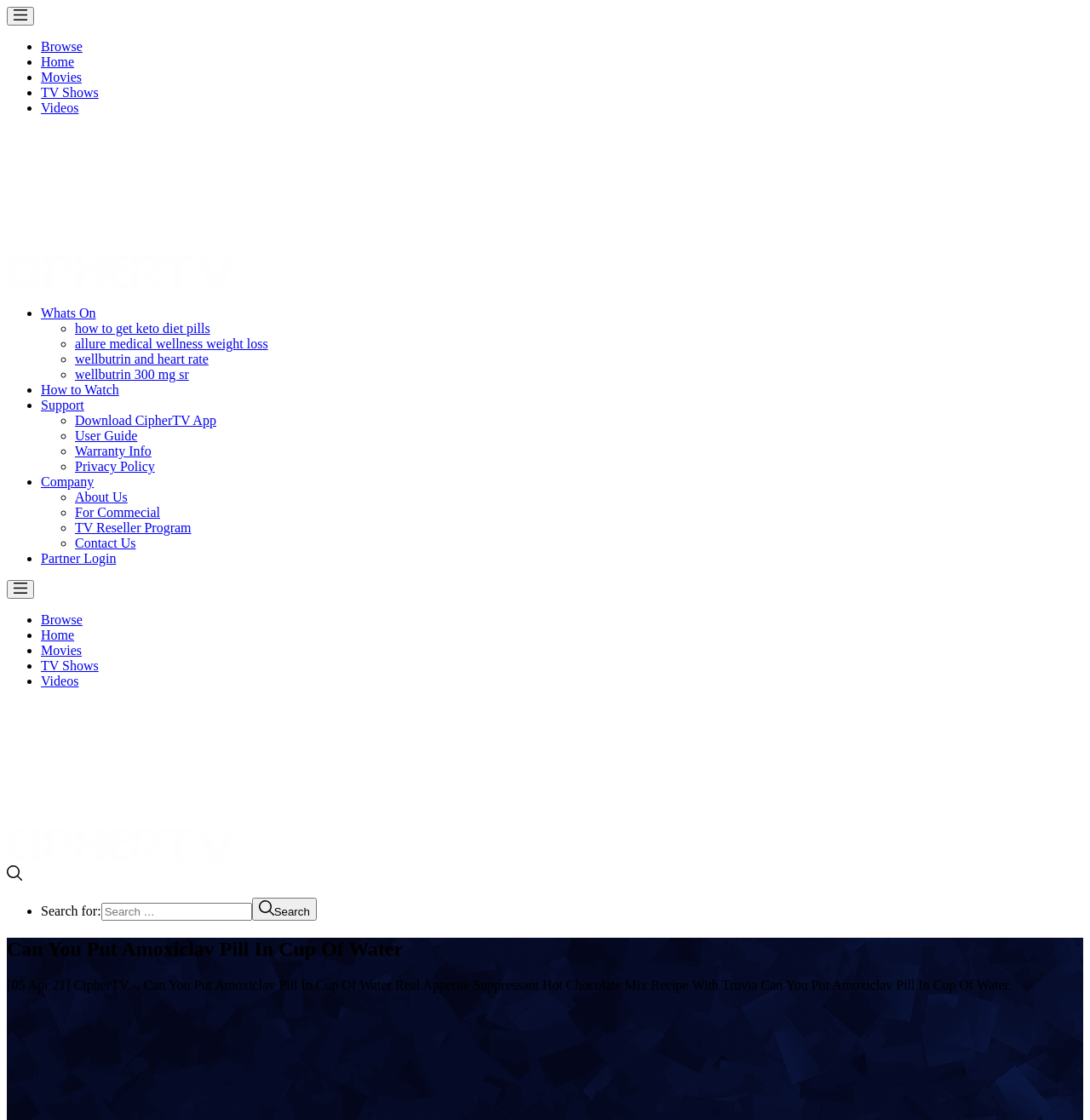Give a concise answer using only one word or phrase for this question:
What is the layout of the navigation menu?

Horizontal list